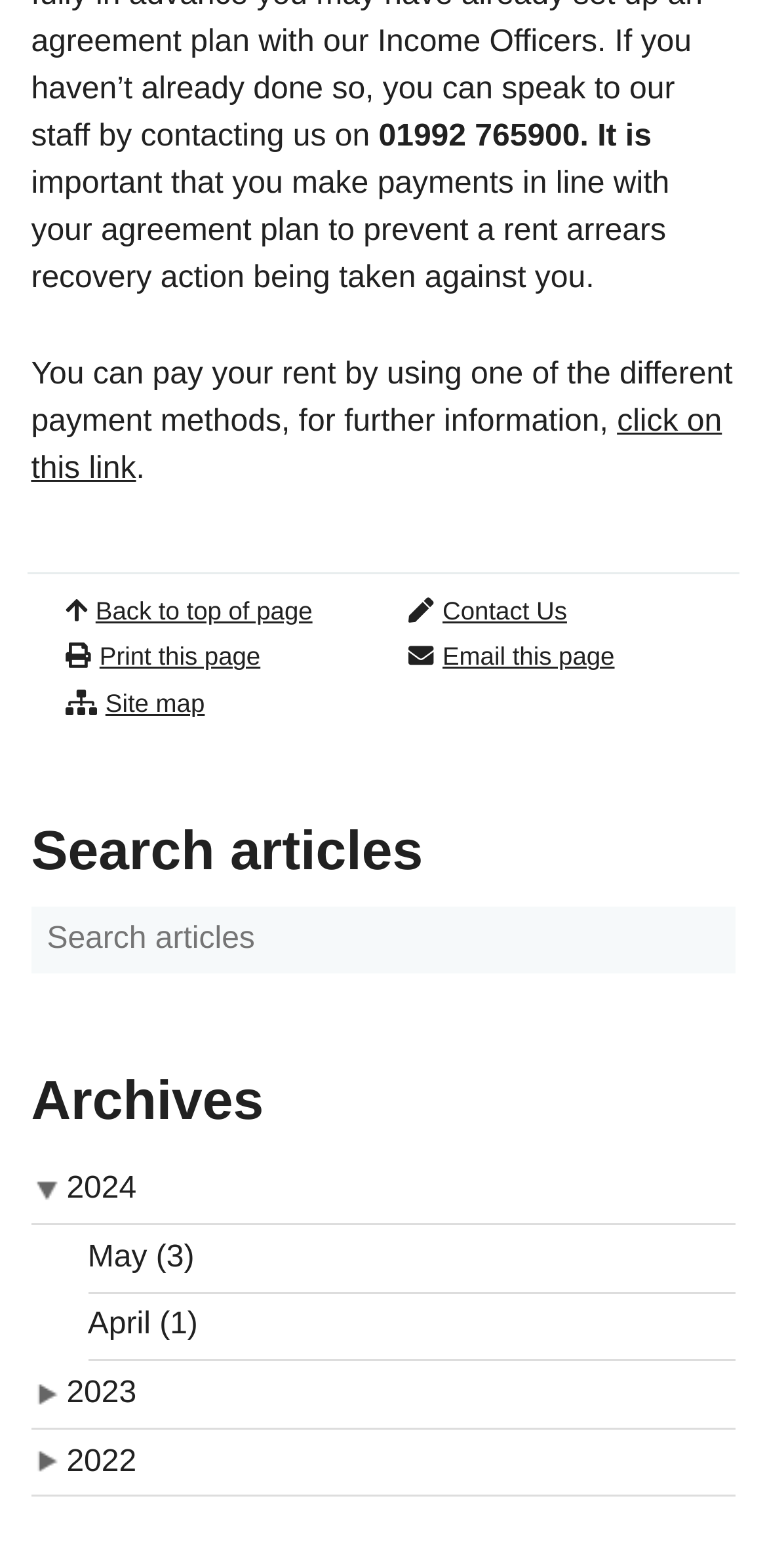Please determine the bounding box coordinates of the element's region to click for the following instruction: "click on the link to print this page".

[0.053, 0.404, 0.5, 0.434]